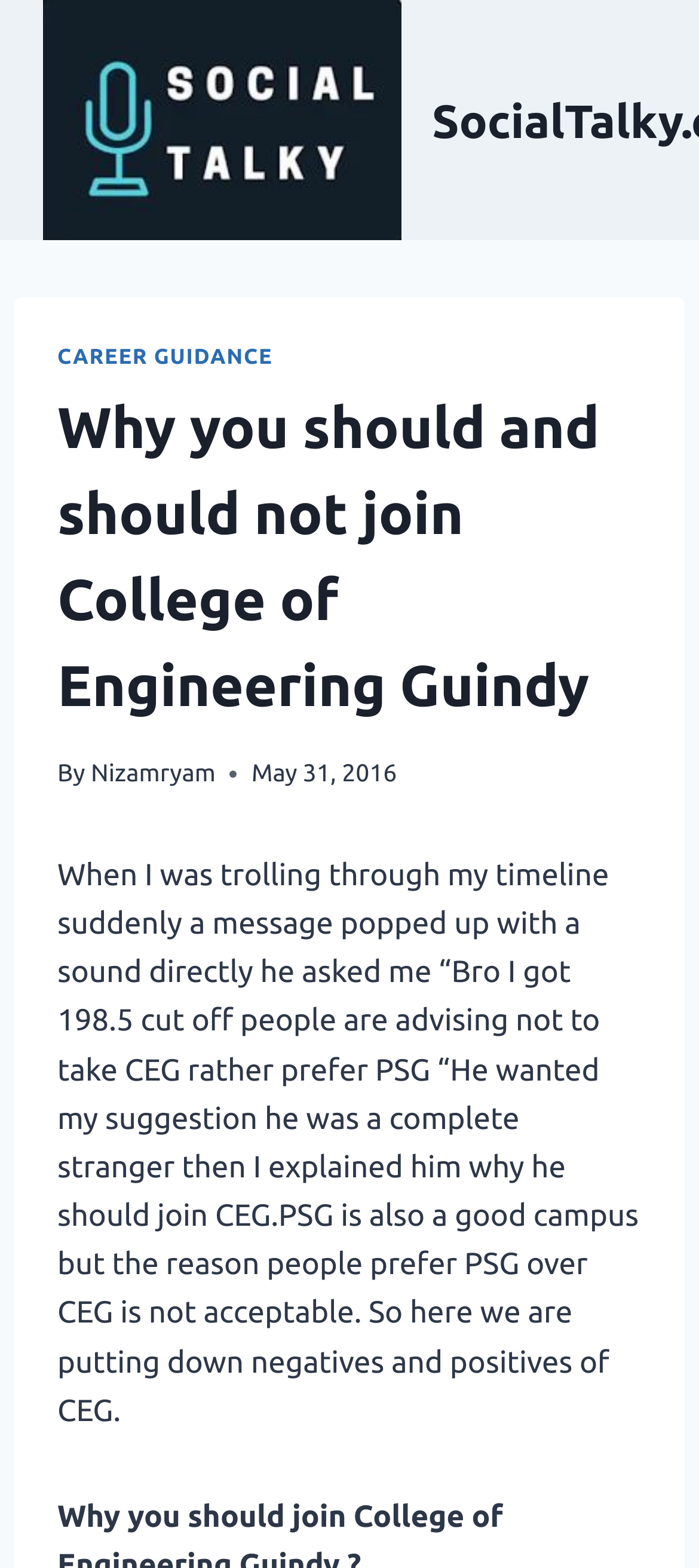Summarize the contents and layout of the webpage in detail.

The webpage appears to be a blog post or article discussing the pros and cons of joining the College of Engineering Guindy. At the top of the page, there is a logo of Socialtalky, positioned on the left side. Below the logo, there is a header section that spans almost the entire width of the page. Within this section, there is a link to "CAREER GUIDANCE" on the left, followed by a heading that reads "Why you should and should not join College of Engineering Guindy". 

To the right of the heading, there is a byline that reads "By Nizamryam", and a timestamp indicating that the article was published on May 31, 2016. The main content of the article begins below the header section, with a block of text that discusses the author's experience of receiving a message from a stranger asking for advice on whether to join CEG or PSG. The text explains that the author will provide reasons why one should join CEG, despite people's preferences for PSG.